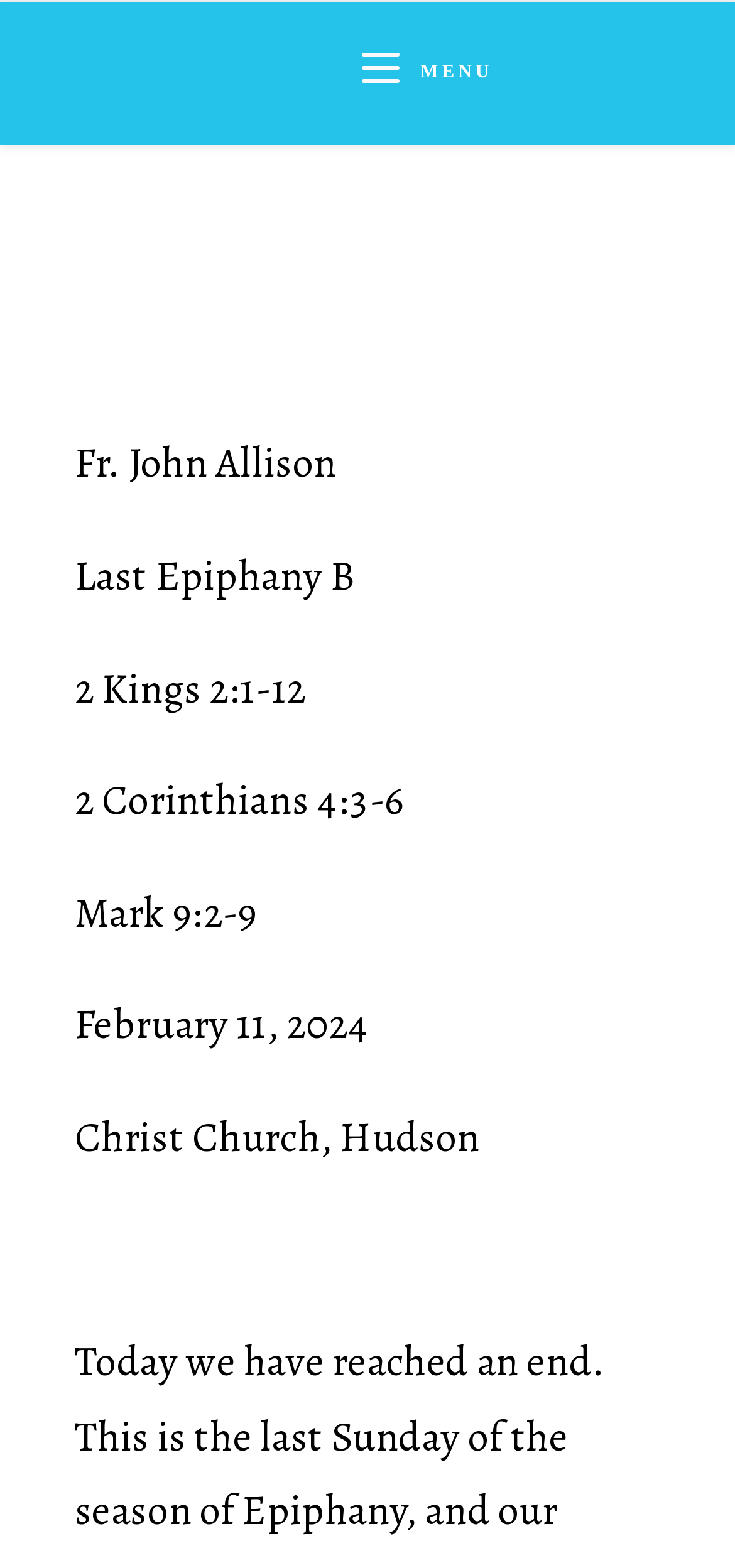What is the date of the sermon?
Please give a detailed and elaborate answer to the question.

I found a date mentioned in the sermon description section, which is 'February 11, 2024', suggesting that this is the date when the sermon was delivered.